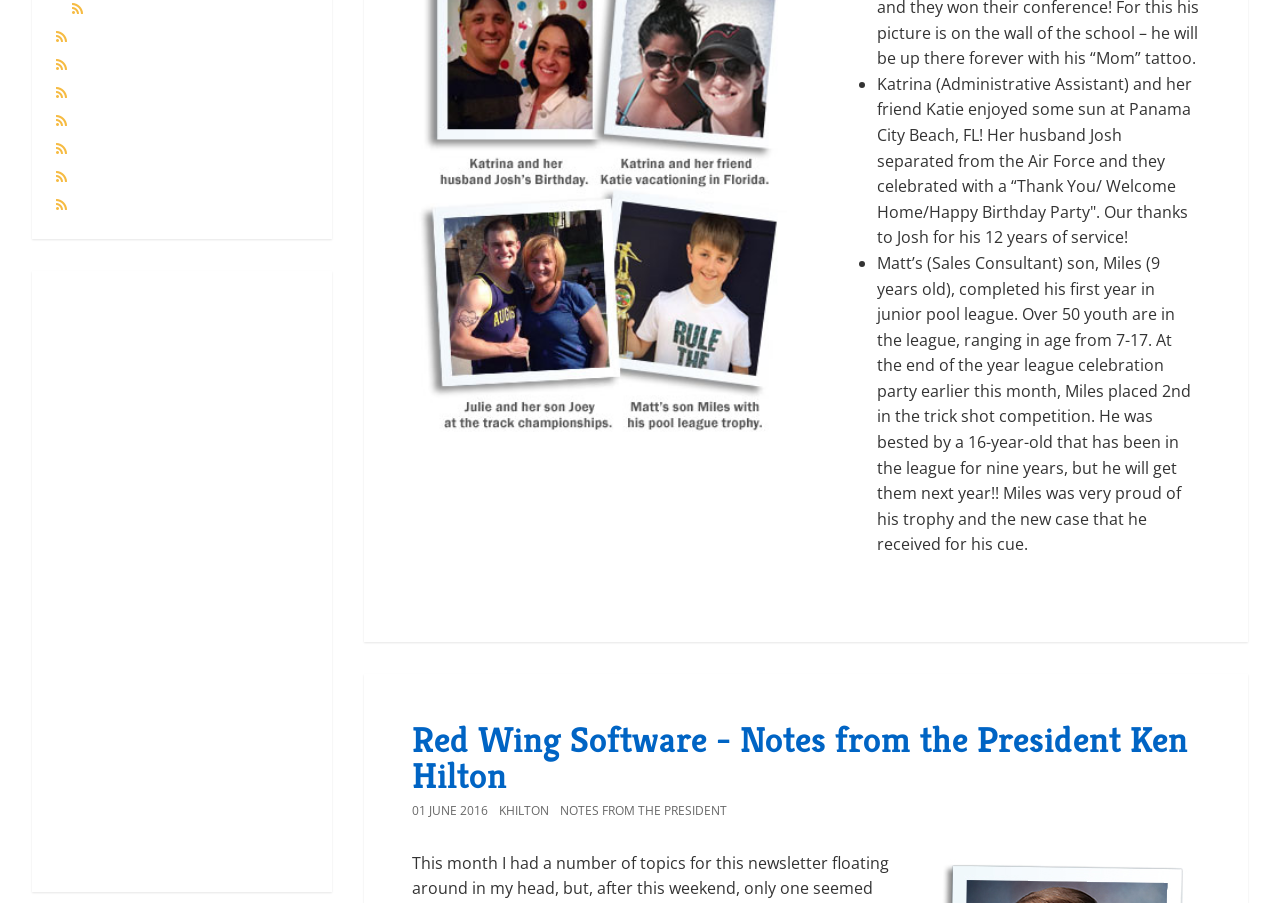What is the earliest year listed?
Use the image to give a comprehensive and detailed response to the question.

I looked at the list of years at the bottom of the page and found that the earliest year listed is 2010.